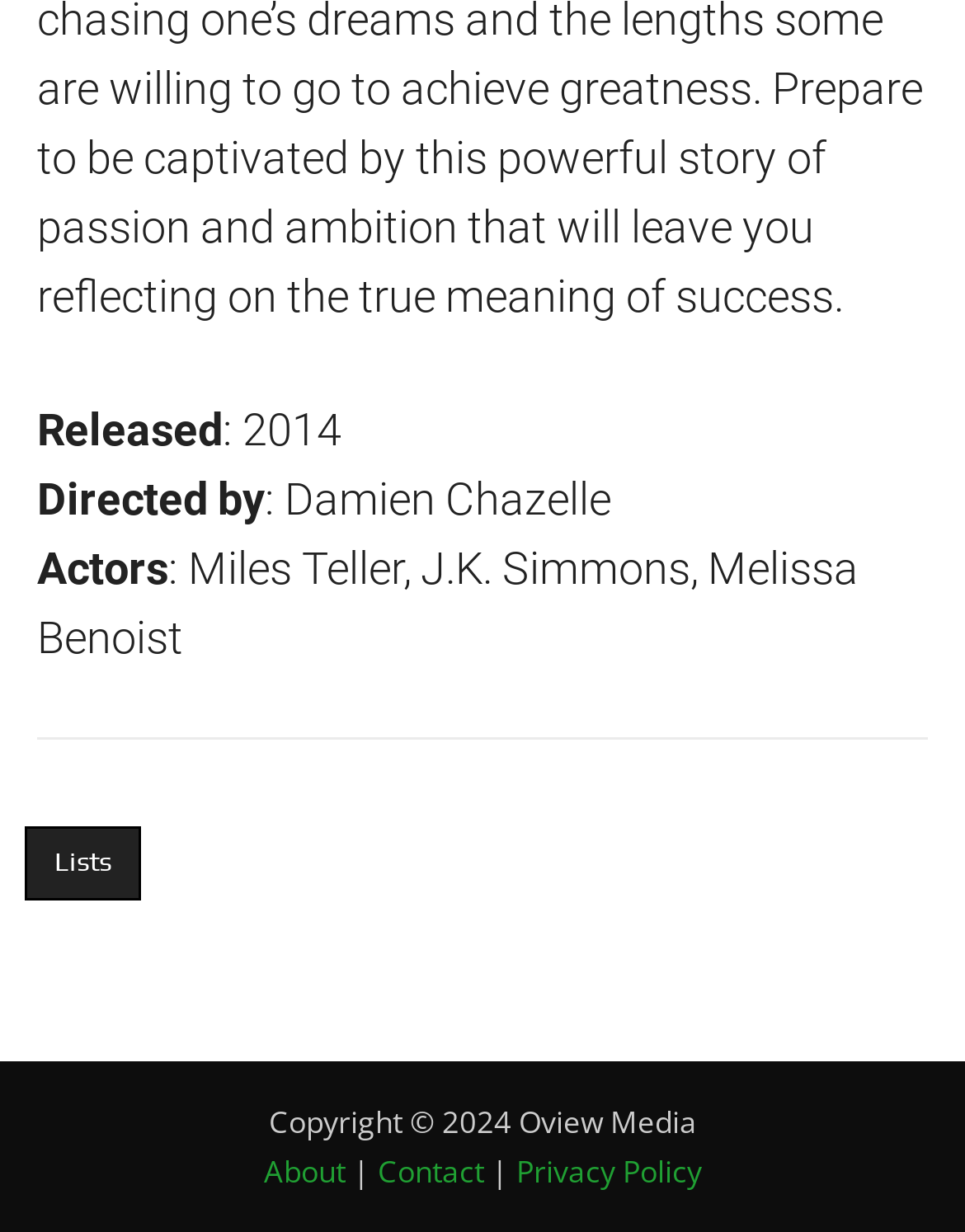Find the bounding box coordinates for the element described here: "Lists".

[0.026, 0.671, 0.146, 0.731]